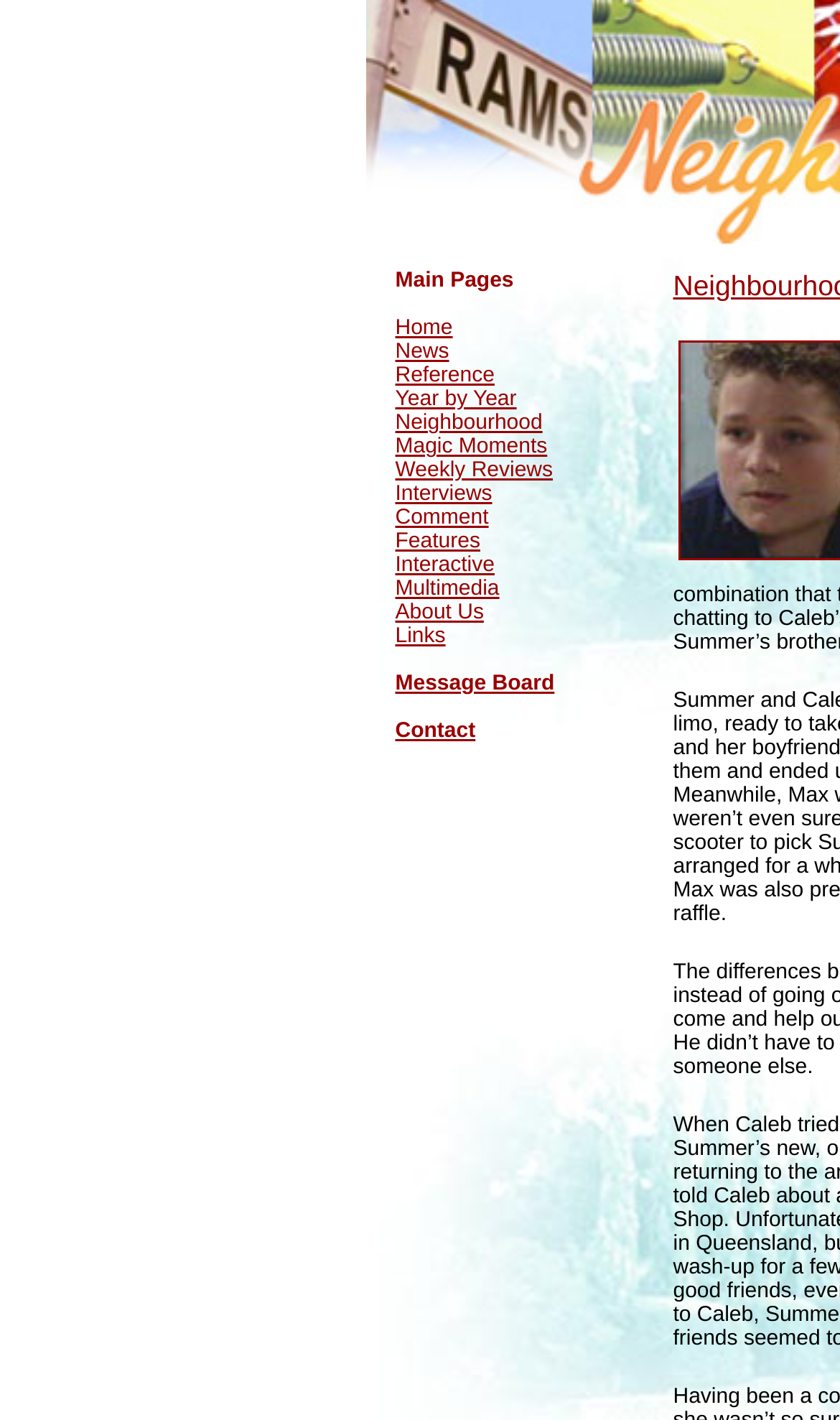Please find the bounding box coordinates of the element that you should click to achieve the following instruction: "check neighbourhood". The coordinates should be presented as four float numbers between 0 and 1: [left, top, right, bottom].

[0.471, 0.29, 0.646, 0.307]